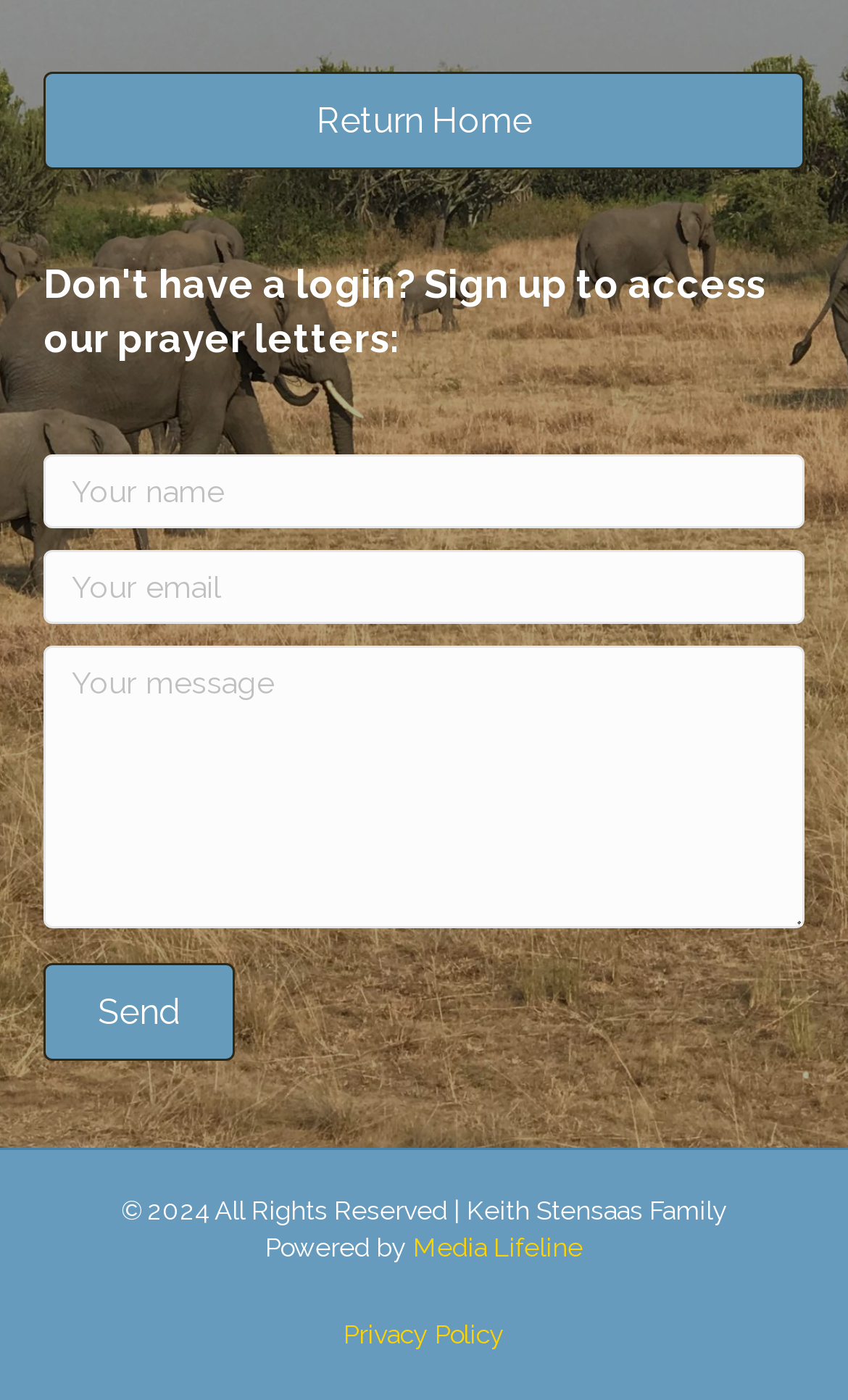Identify the bounding box for the UI element described as: "Media Lifeline". The coordinates should be four float numbers between 0 and 1, i.e., [left, top, right, bottom].

[0.487, 0.881, 0.687, 0.903]